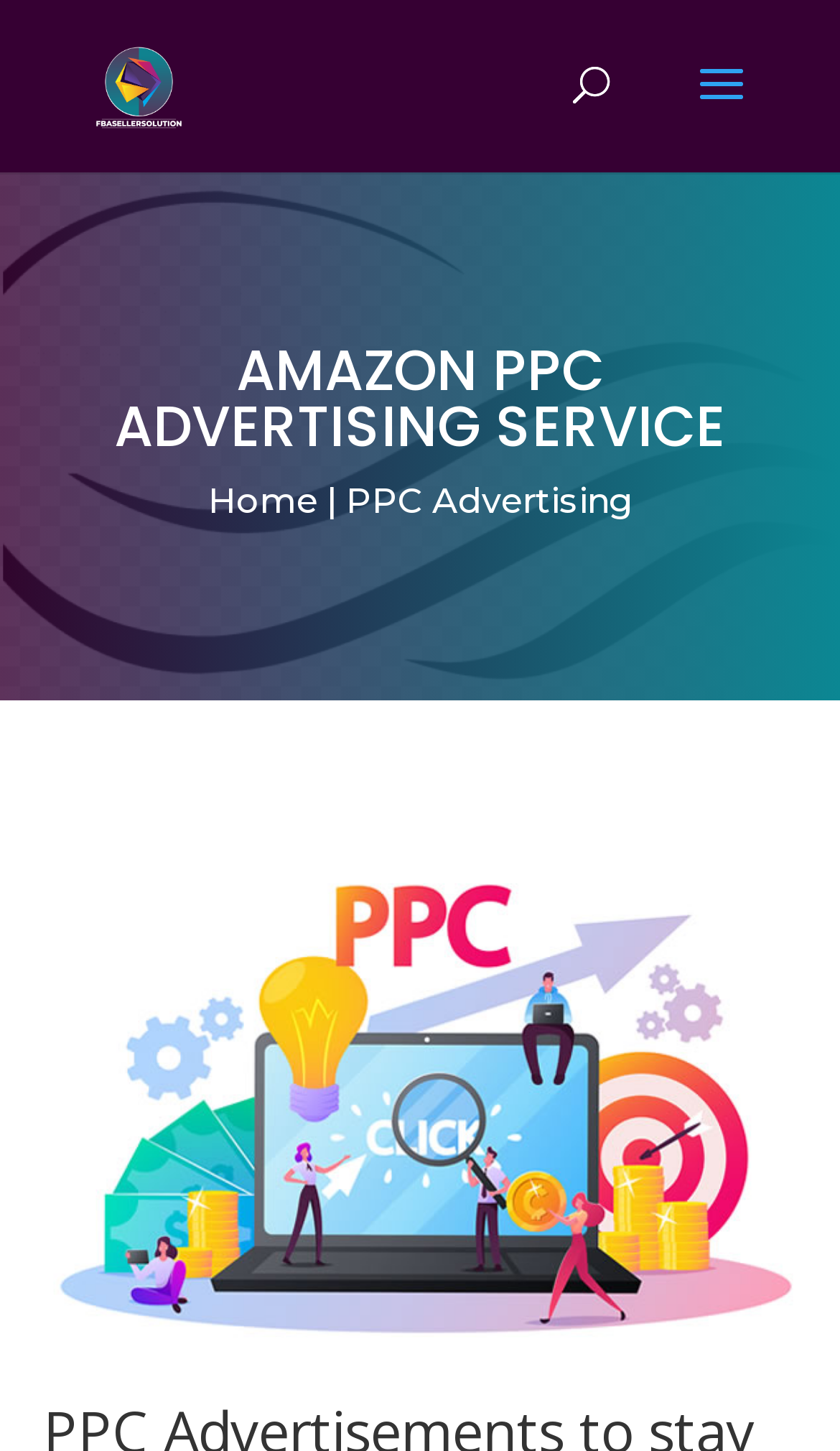Please identify the webpage's heading and generate its text content.

AMAZON PPC ADVERTISING SERVICE